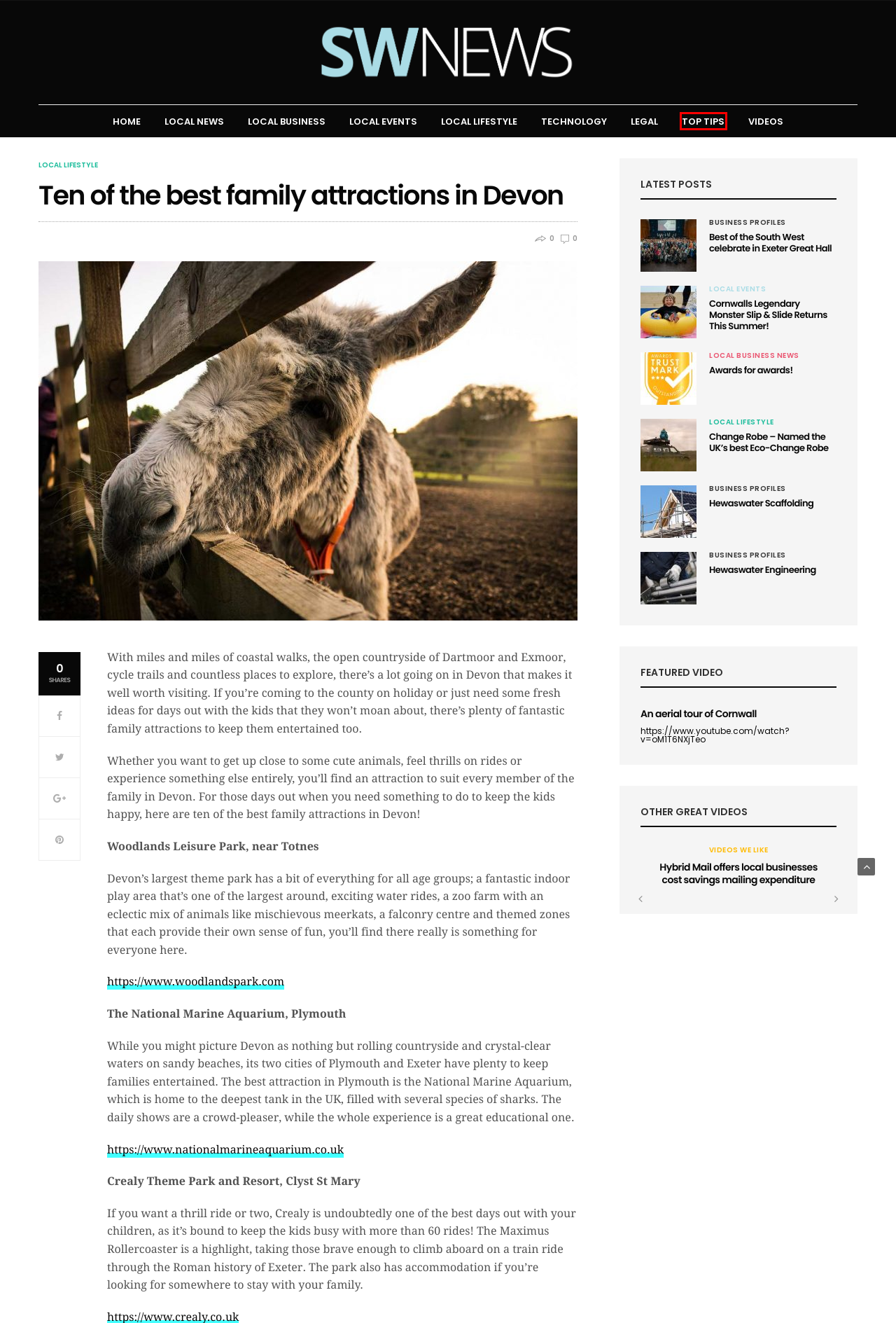Consider the screenshot of a webpage with a red bounding box and select the webpage description that best describes the new page that appears after clicking the element inside the red box. Here are the candidates:
A. Scaffolders in Cornwall – Hewas Water Scaffolding
B. Local Business News - Devon Cornwall News
C. Steel Fabrication Cornwall – Hewas Water Engineering
D. Free as a bird! Amazing Dorset views from a drone - things to do in Devon Cornwall news
E. Business Profiles - Devon Cornwall News
F. Local Business Tips - Devon Cornwall News
G. Best of the South West celebrate in Exeter Great Hall - things to do in Devon Cornwall news
H. Technology - Devon Cornwall News

F